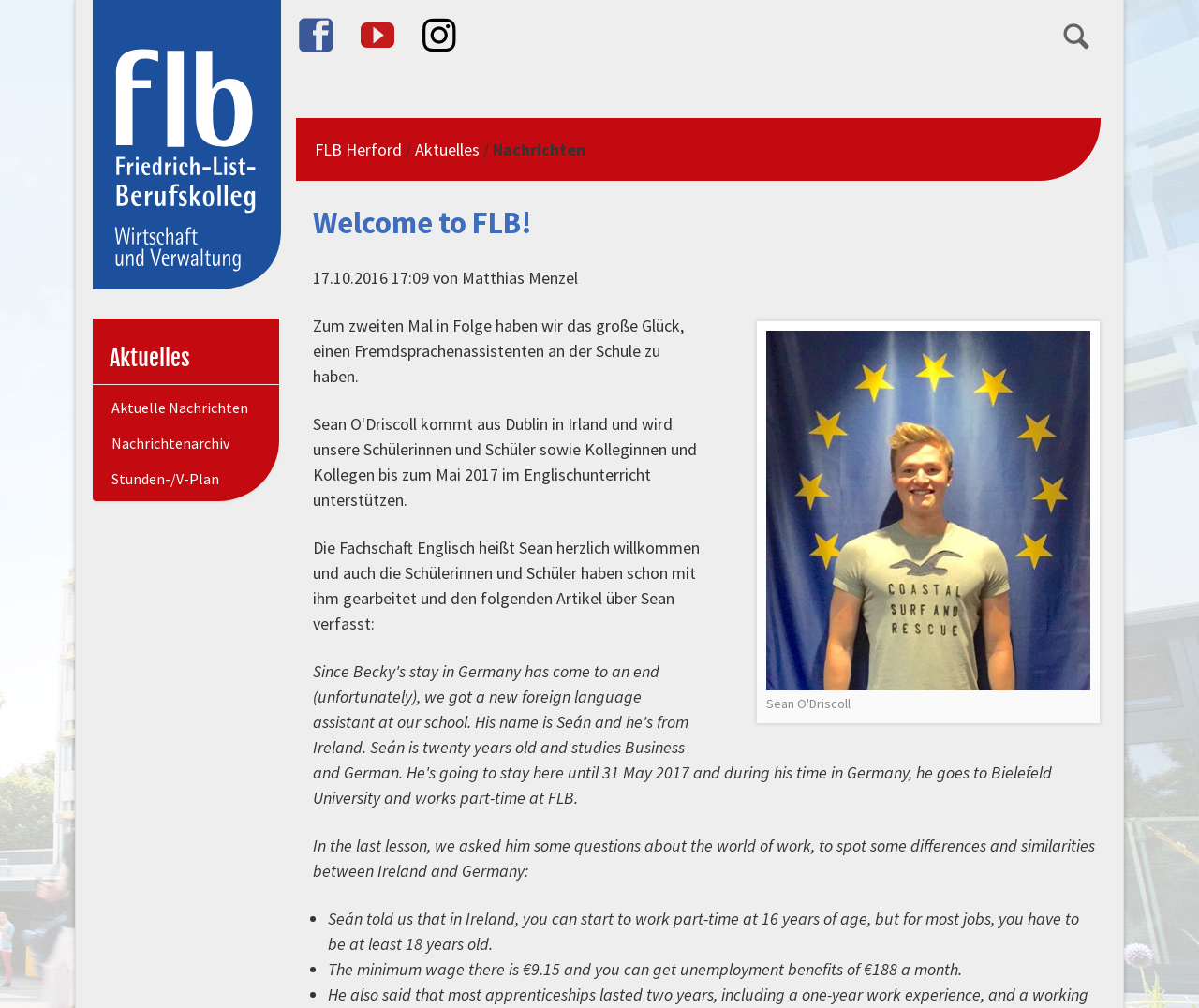What is the minimum wage in Ireland?
Use the screenshot to answer the question with a single word or phrase.

€9.15